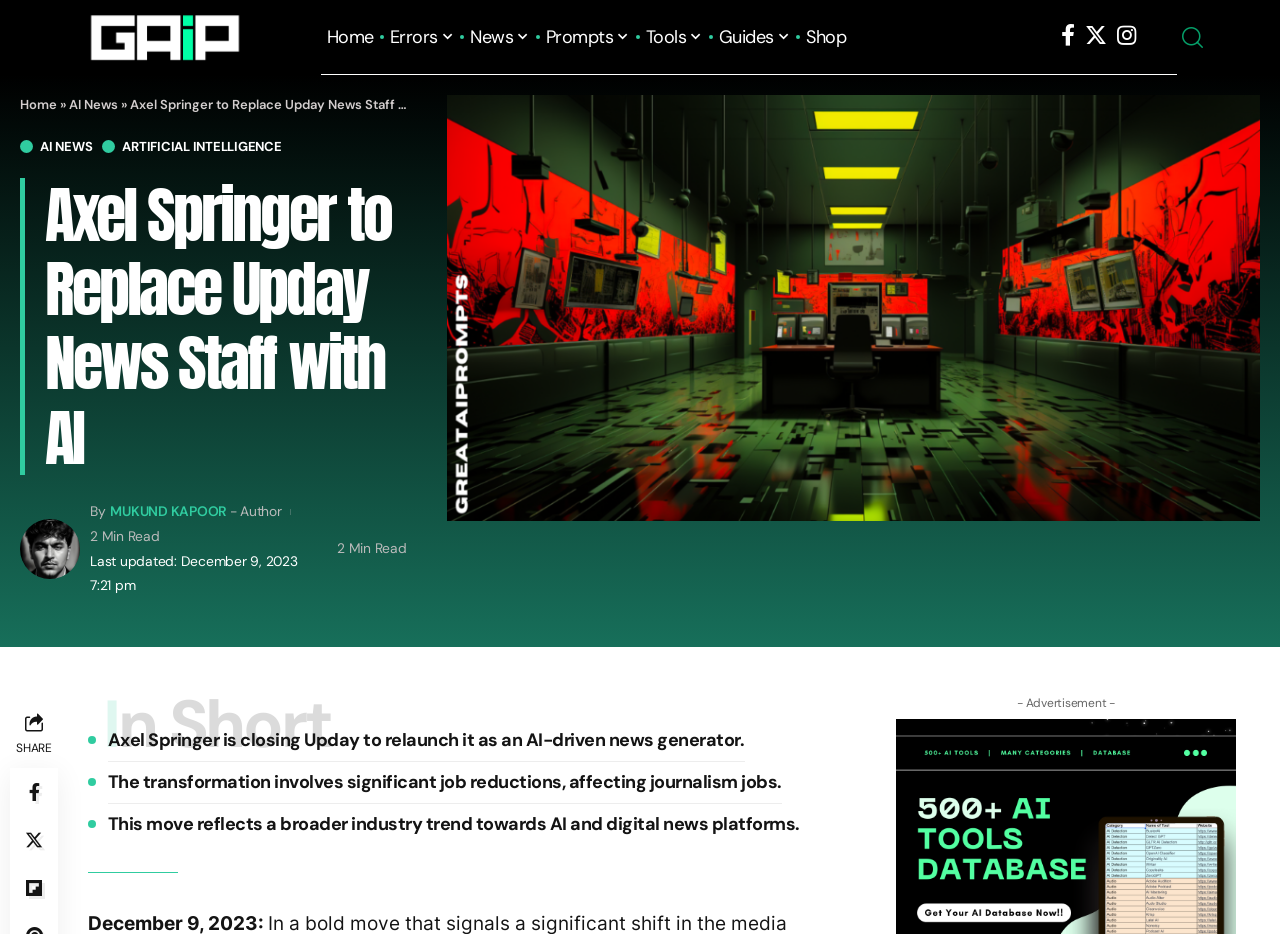Provide a thorough and detailed response to the question by examining the image: 
What is the estimated reading time of the article?

The article mentions the estimated reading time as '2 Min Read', which can be found at the top of the article, indicating that it will take approximately 2 minutes to read the entire article.